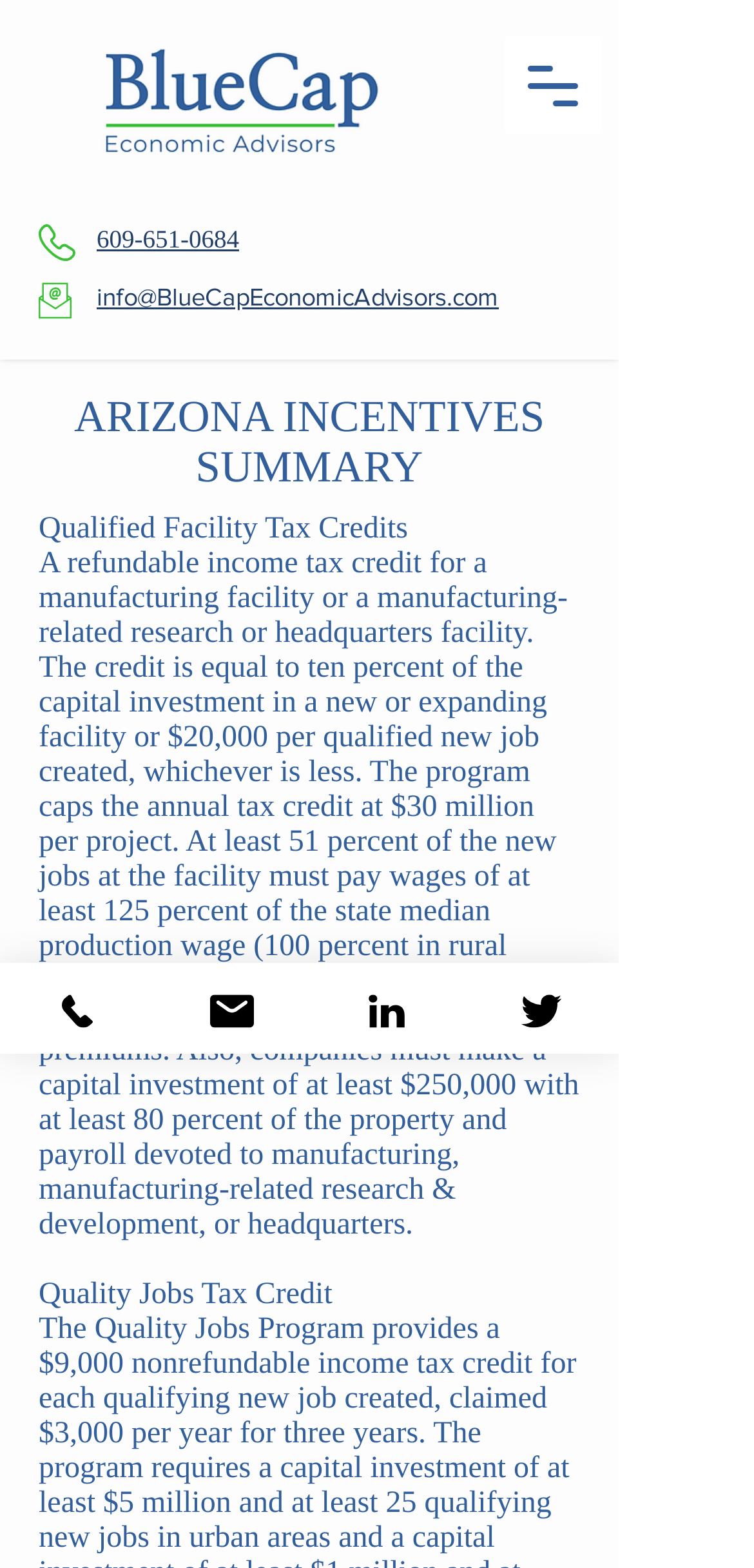Determine the bounding box coordinates for the element that should be clicked to follow this instruction: "Call the phone number". The coordinates should be given as four float numbers between 0 and 1, in the format [left, top, right, bottom].

[0.128, 0.143, 0.317, 0.162]